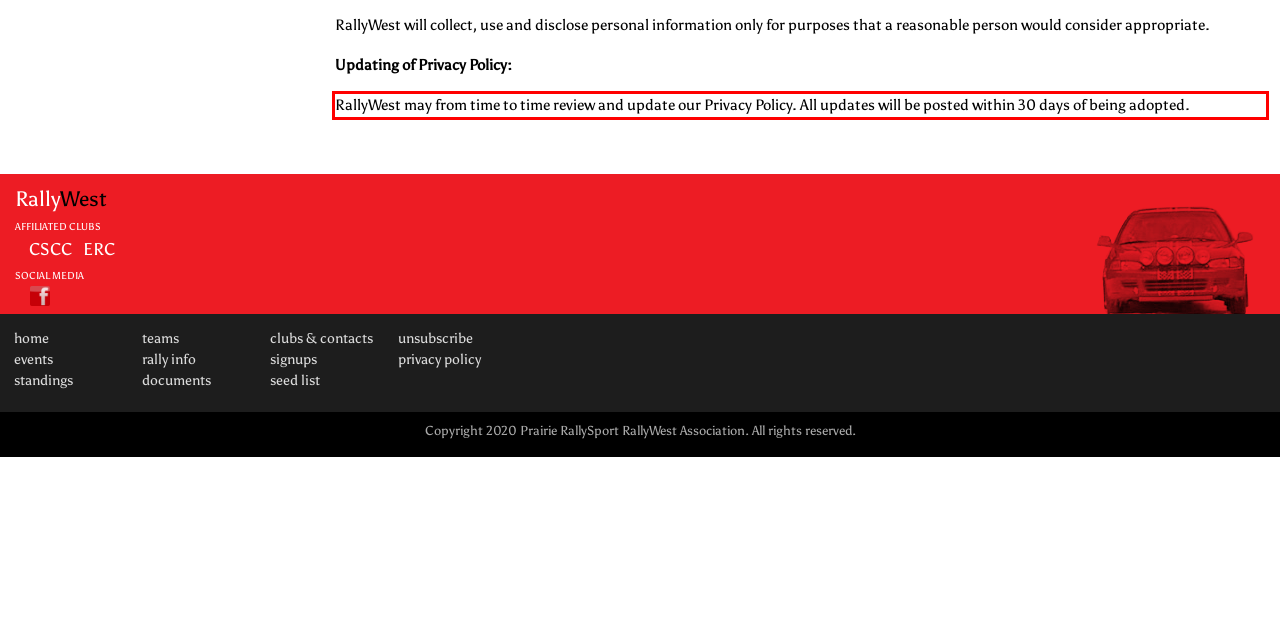You have a screenshot of a webpage with a UI element highlighted by a red bounding box. Use OCR to obtain the text within this highlighted area.

RallyWest may from time to time review and update our Privacy Policy. All updates will be posted within 30 days of being adopted.